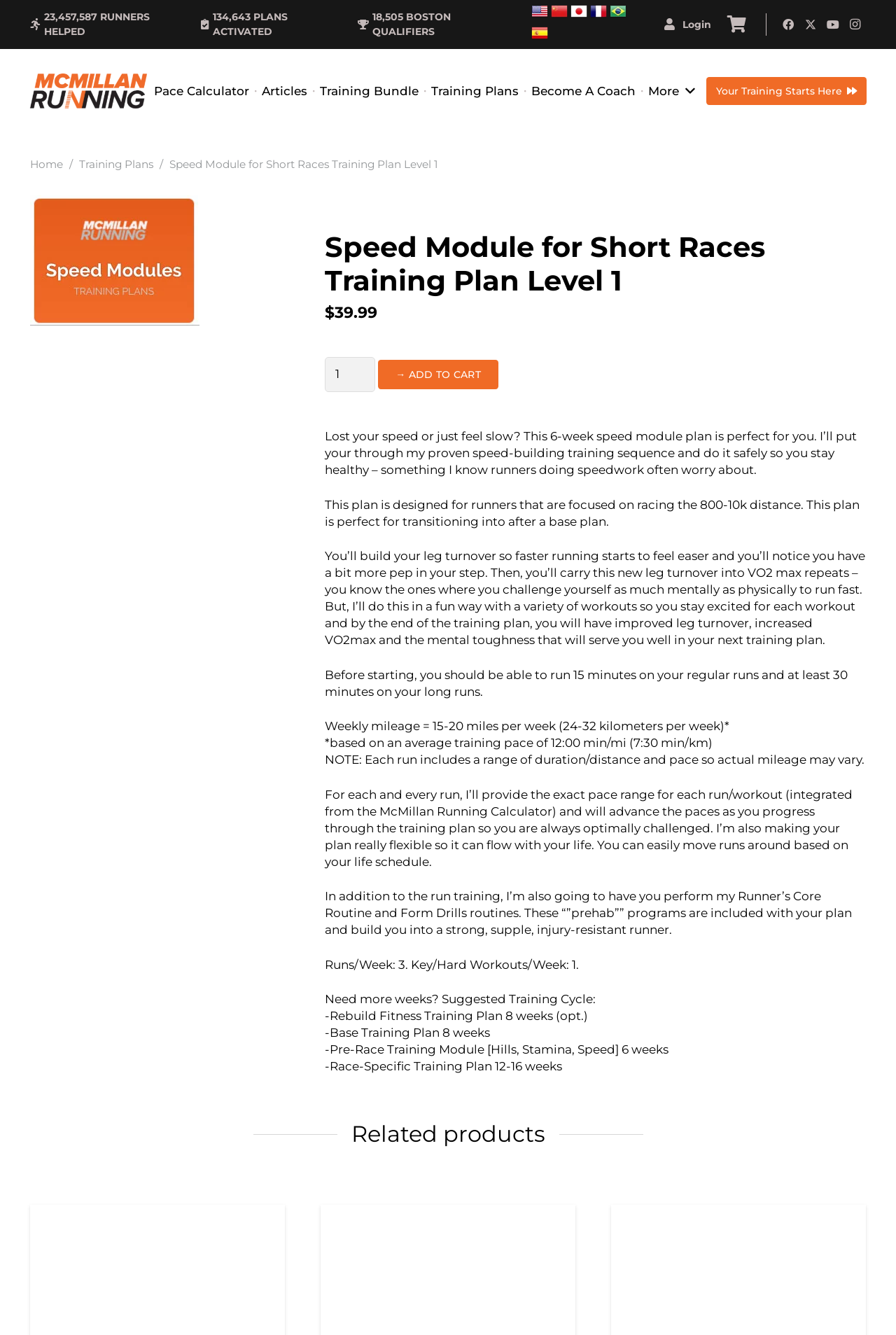What is the recommended weekly mileage for this training plan? From the image, respond with a single word or brief phrase.

15-20 miles